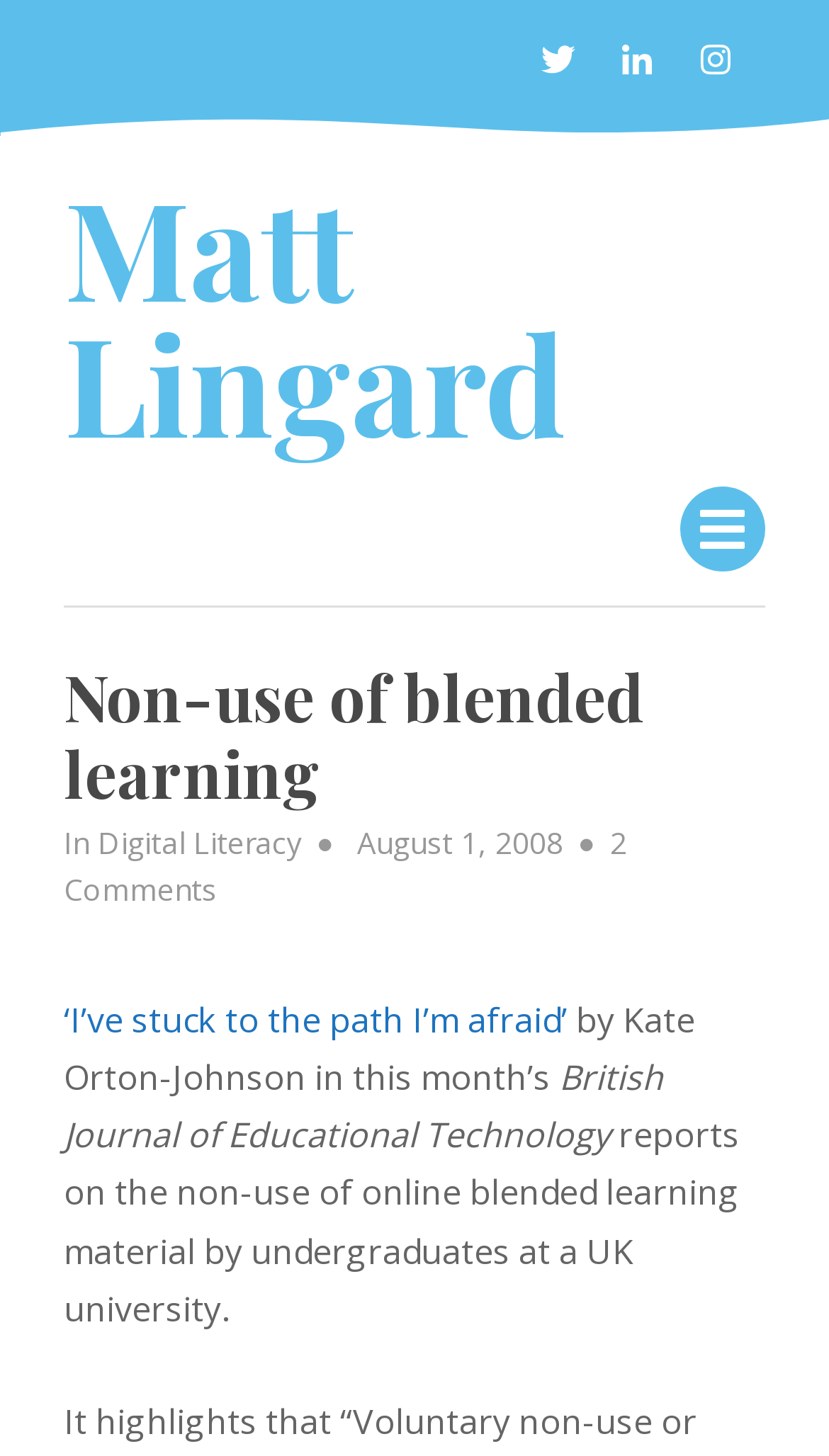Please find the bounding box coordinates of the clickable region needed to complete the following instruction: "View Matt Lingard's profile". The bounding box coordinates must consist of four float numbers between 0 and 1, i.e., [left, top, right, bottom].

[0.077, 0.107, 0.682, 0.324]